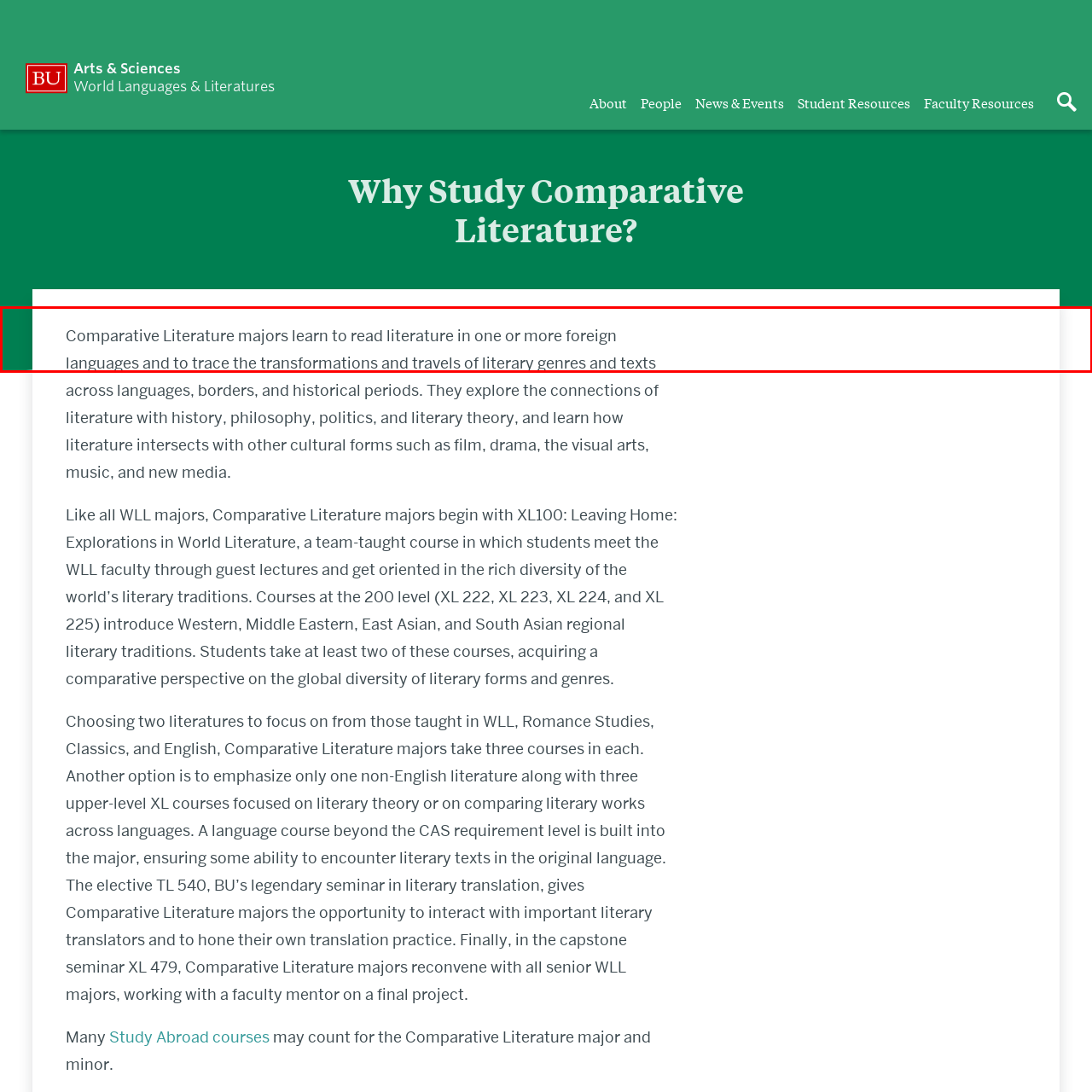Give a detailed caption for the image that is encased within the red bounding box.

The image features a detailed text about the Comparative Literature major, highlighting the skills and knowledge students acquire. It explains that majors learn to read literature in one or more foreign languages and to trace the transformations and travels of literary genres and texts across regions and historical contexts. This academic path emphasizes the exploration of literature's connections with history, philosophy, politics, and other cultural forms, including film, drama, music, and visual arts. The text serves as an informative introduction for prospective students considering the diverse opportunities and interdisciplinary nature of Comparative Literature studies, illustrating its foundational courses and focus areas within a global literary context.